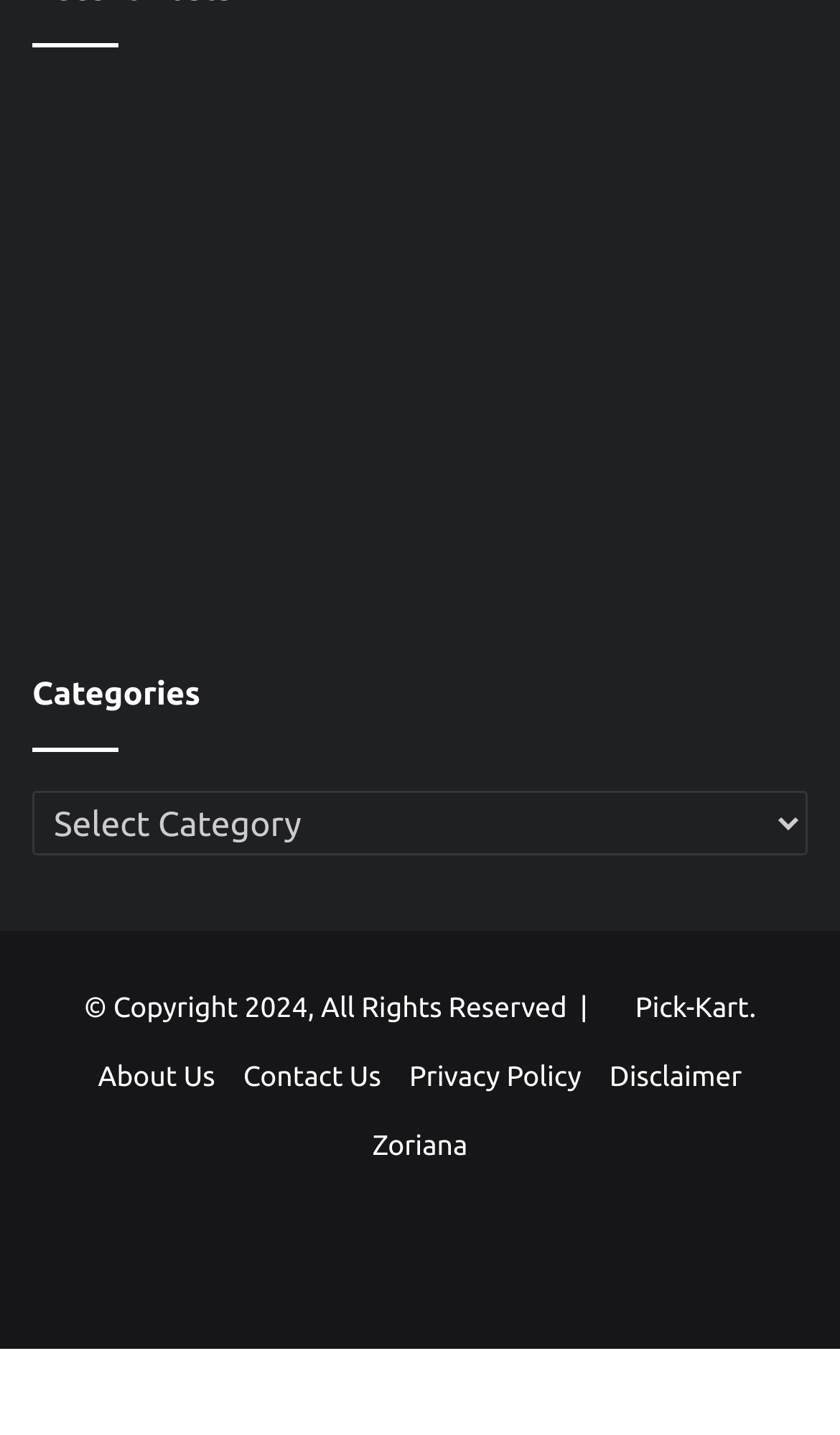Please find the bounding box coordinates of the element that you should click to achieve the following instruction: "Select a category from the dropdown menu". The coordinates should be presented as four float numbers between 0 and 1: [left, top, right, bottom].

[0.038, 0.551, 0.962, 0.596]